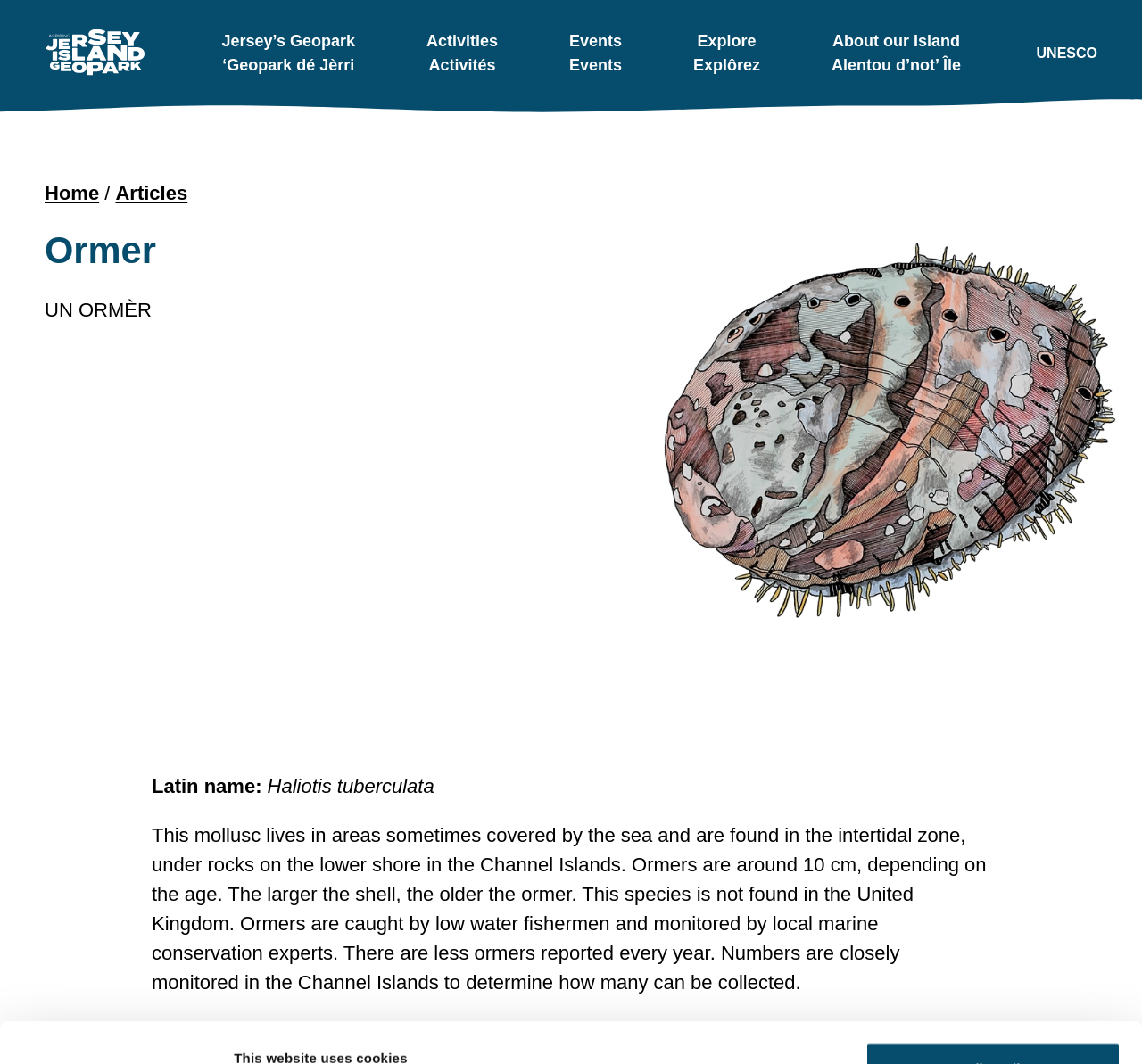Identify the bounding box coordinates of the element that should be clicked to fulfill this task: "Visit Jersey’s Geopark". The coordinates should be provided as four float numbers between 0 and 1, i.e., [left, top, right, bottom].

[0.194, 0.028, 0.311, 0.073]